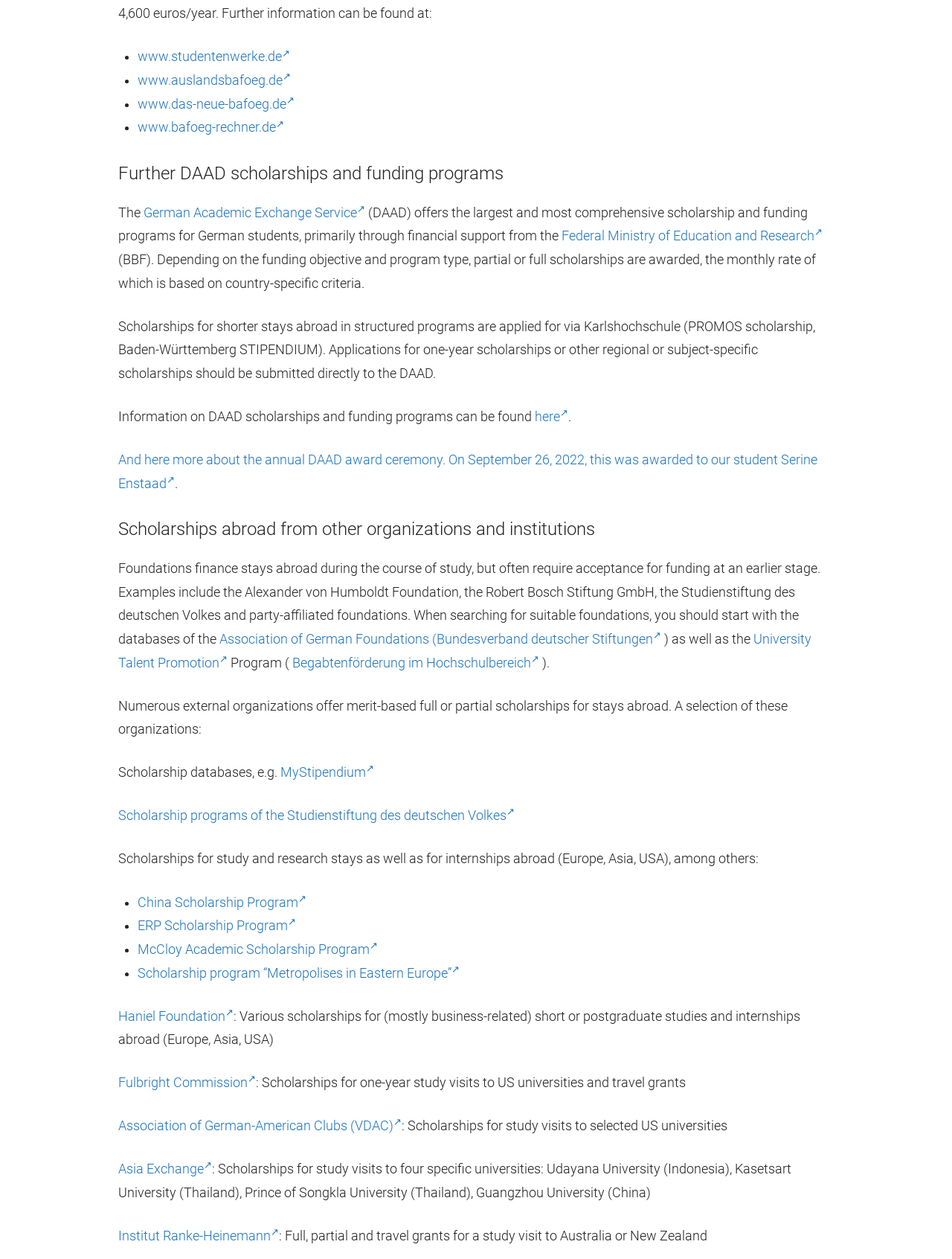Using floating point numbers between 0 and 1, provide the bounding box coordinates in the format (top-left x, top-left y, bottom-right x, bottom-right y). Locate the UI element described here: Association of German-American Clubs (VDAC)

[0.124, 0.889, 0.422, 0.9]